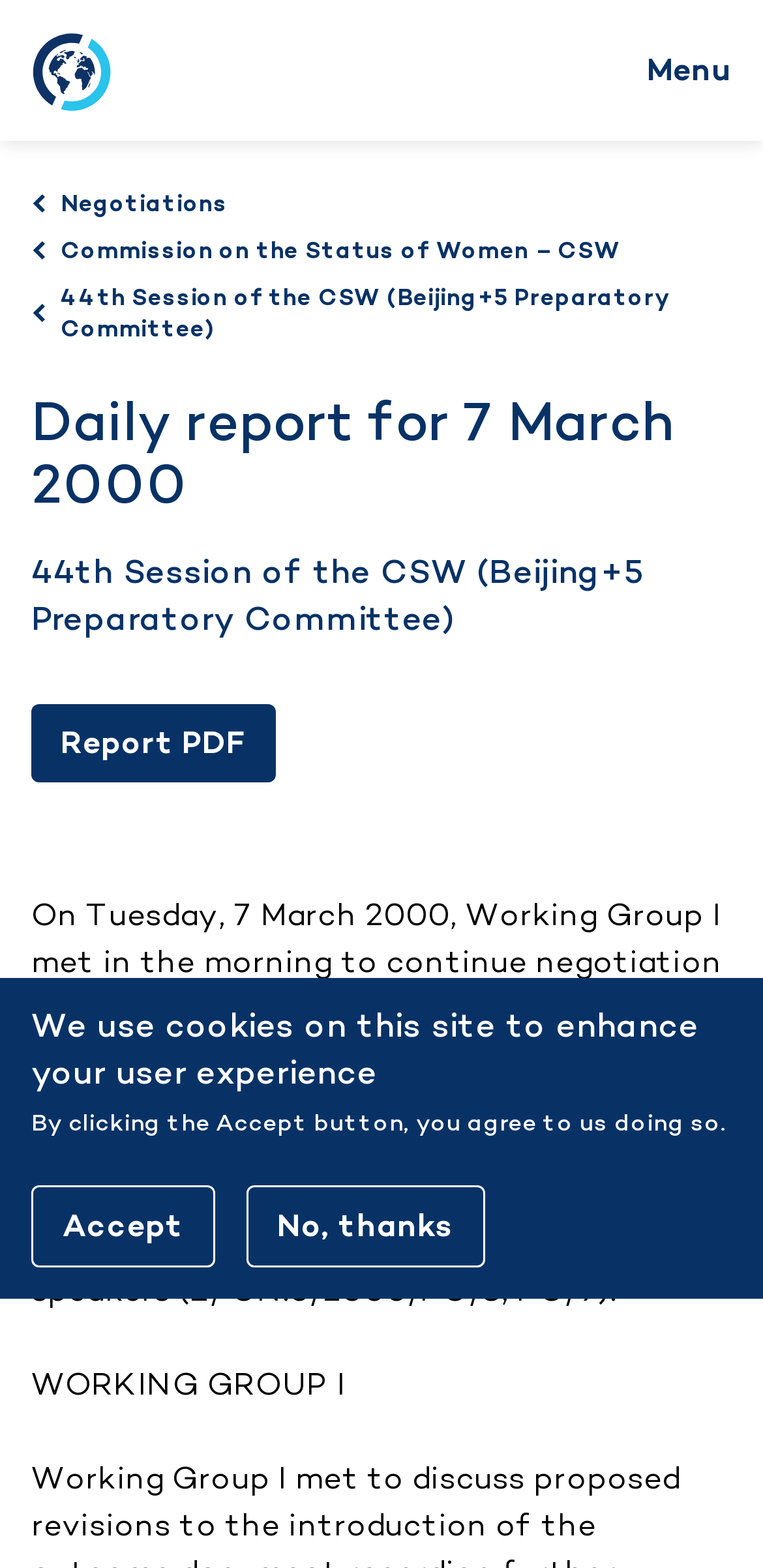Identify the bounding box coordinates of the element to click to follow this instruction: 'Open the menu'. Ensure the coordinates are four float values between 0 and 1, provided as [left, top, right, bottom].

[0.848, 0.02, 0.959, 0.07]